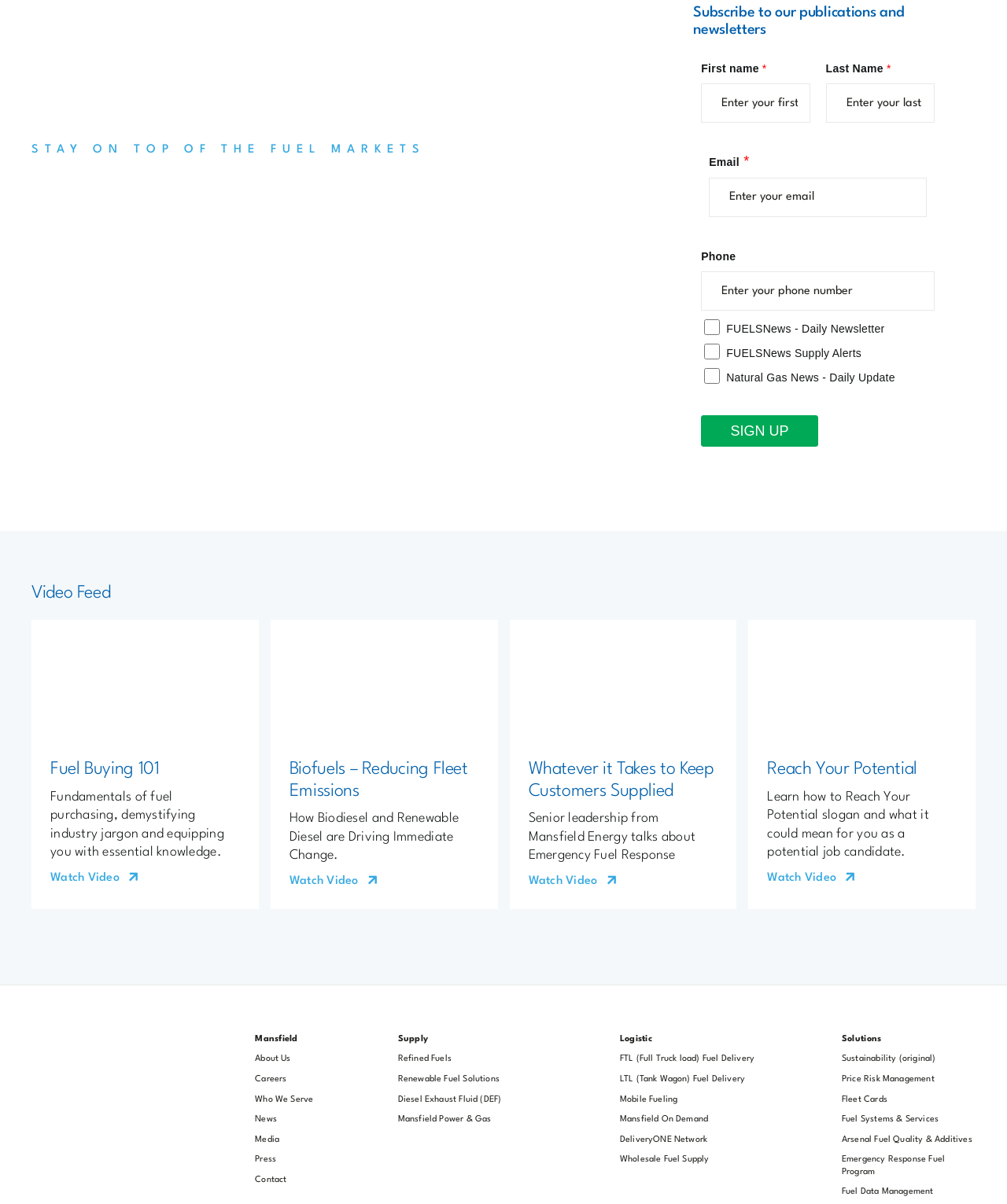What is the name of the company mentioned on this webpage?
Provide a detailed answer to the question, using the image to inform your response.

The name 'Mansfield' is mentioned several times on this webpage, including in the heading 'Whatever it Takes to Keep Customers Supplied' and in the footer navigation menus. It appears to be the name of the company that this webpage is promoting.